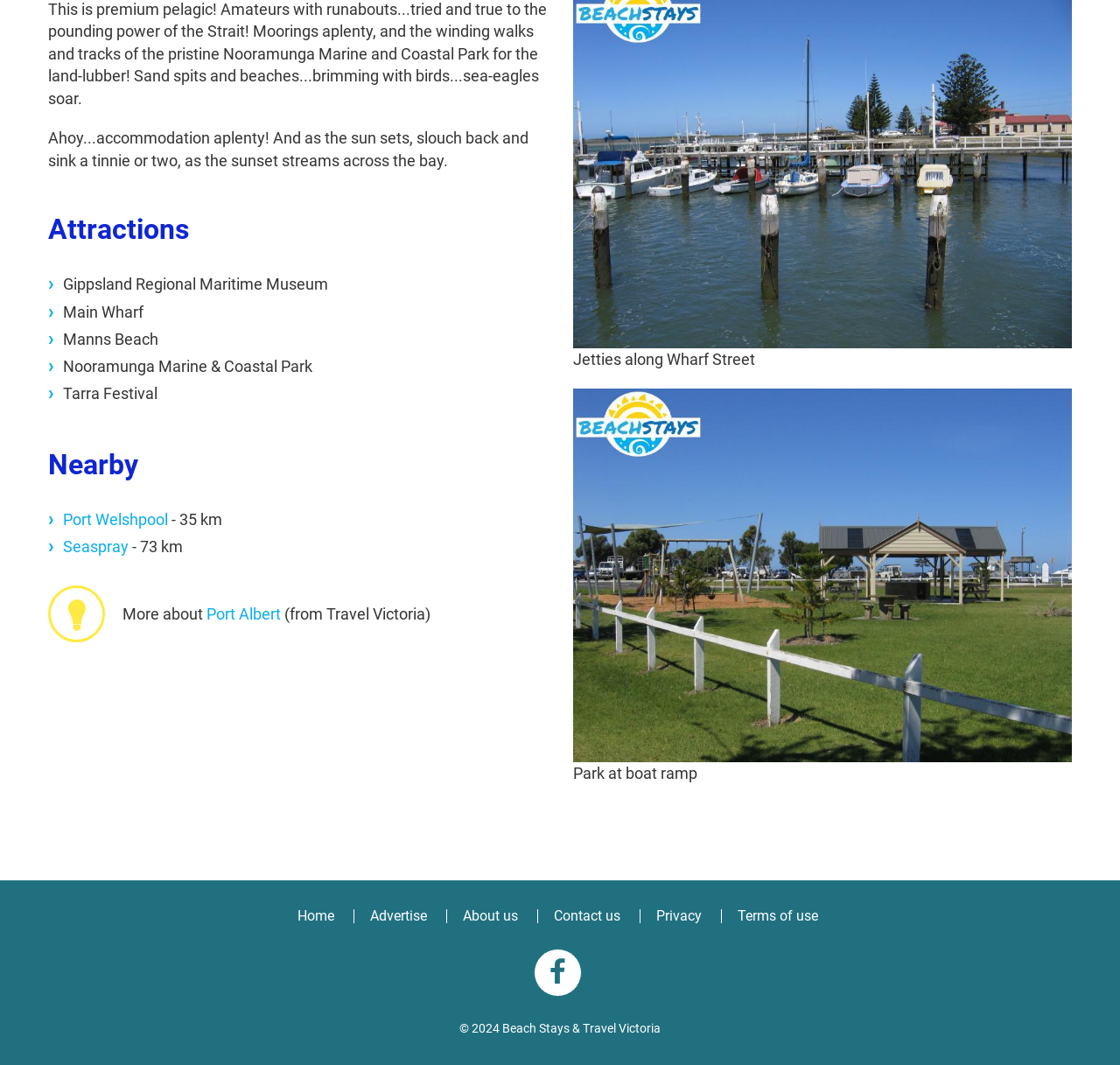Determine the bounding box coordinates of the section to be clicked to follow the instruction: "Get more information about the fpc-devel mailing list". The coordinates should be given as four float numbers between 0 and 1, formatted as [left, top, right, bottom].

None